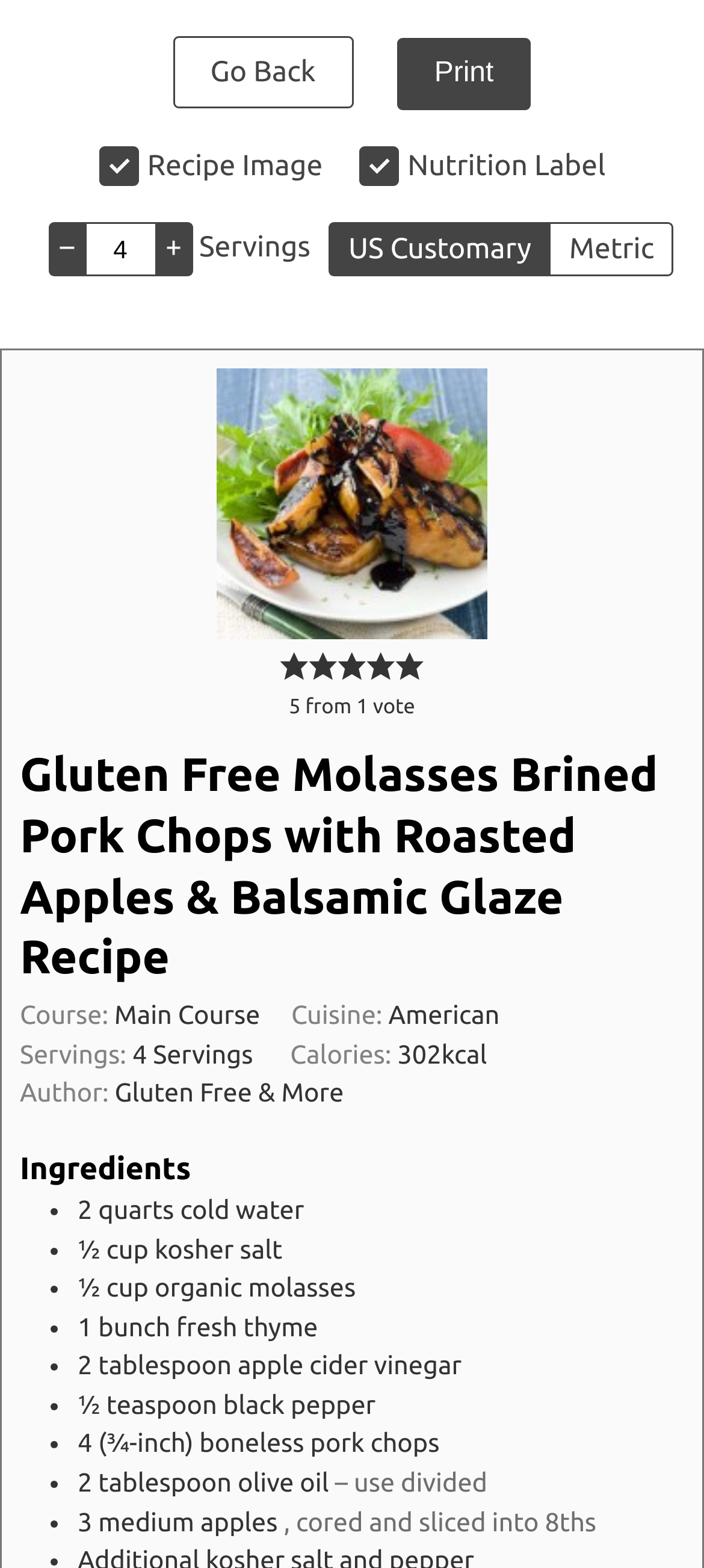Find the bounding box coordinates of the element to click in order to complete this instruction: "Click the 'Print' button". The bounding box coordinates must be four float numbers between 0 and 1, denoted as [left, top, right, bottom].

[0.563, 0.024, 0.755, 0.07]